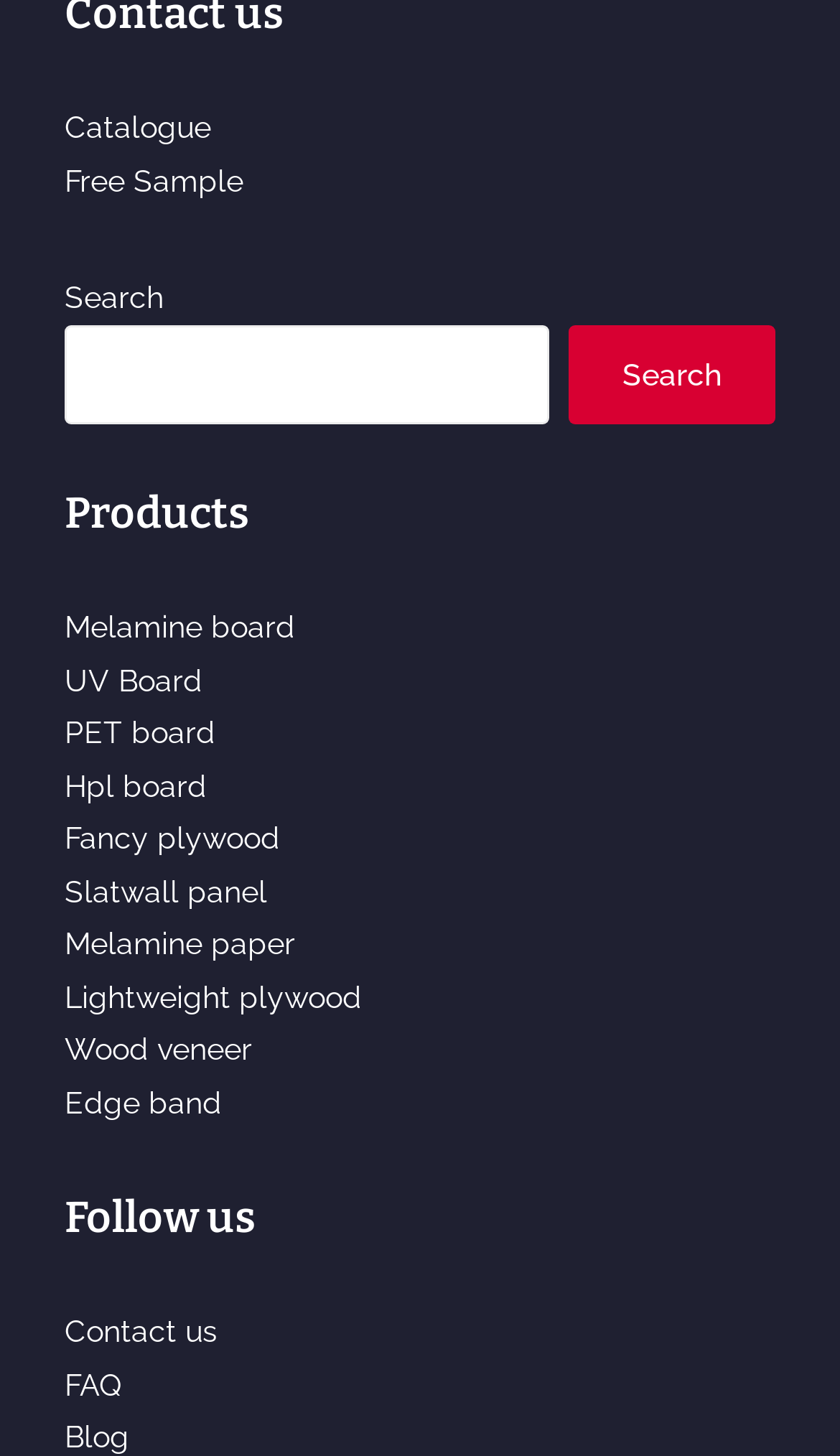Please give the bounding box coordinates of the area that should be clicked to fulfill the following instruction: "View catalogue". The coordinates should be in the format of four float numbers from 0 to 1, i.e., [left, top, right, bottom].

[0.077, 0.076, 0.251, 0.099]